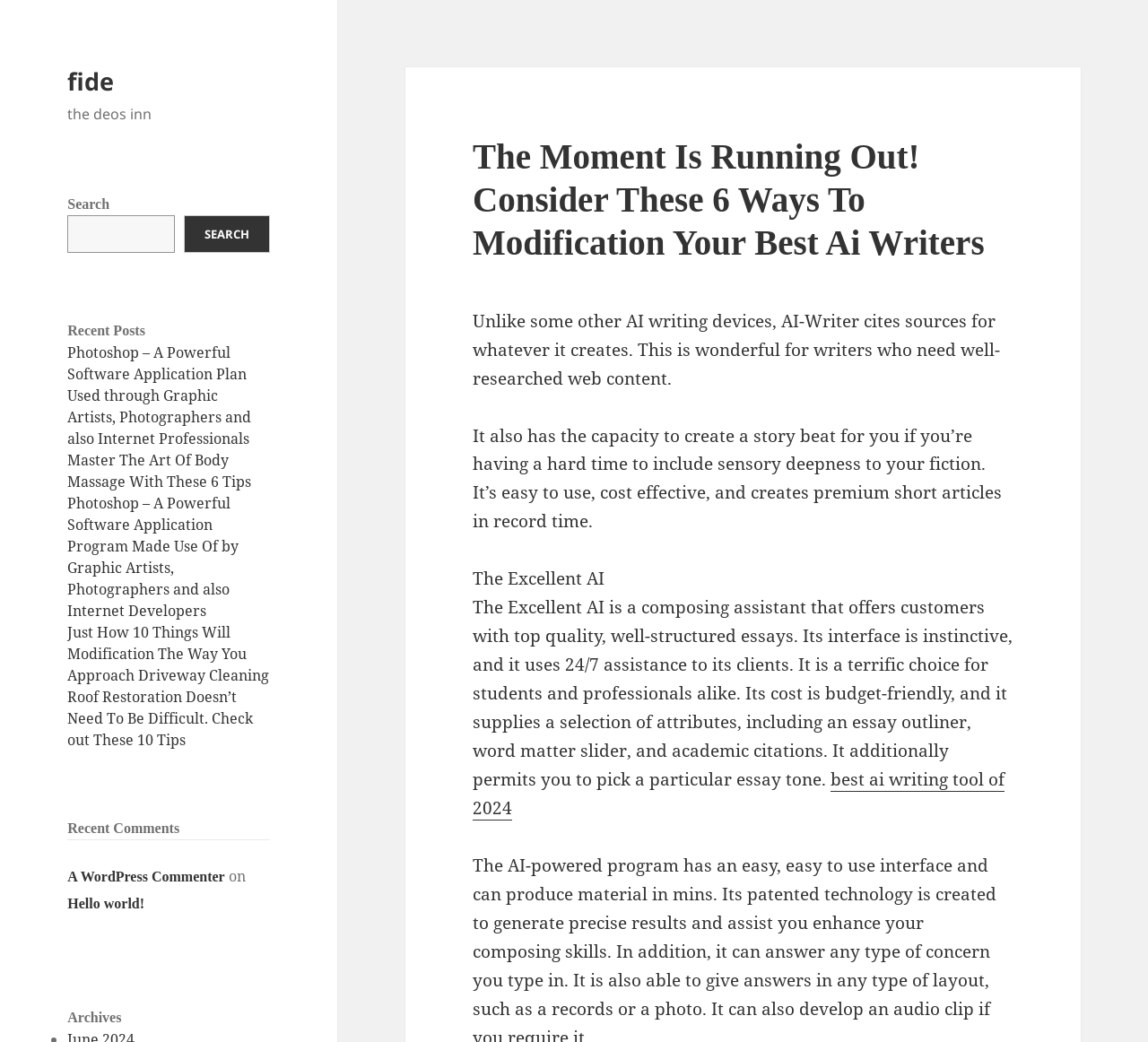Extract the heading text from the webpage.

The Moment Is Running Out! Consider These 6 Ways To Modification Your Best Ai Writers